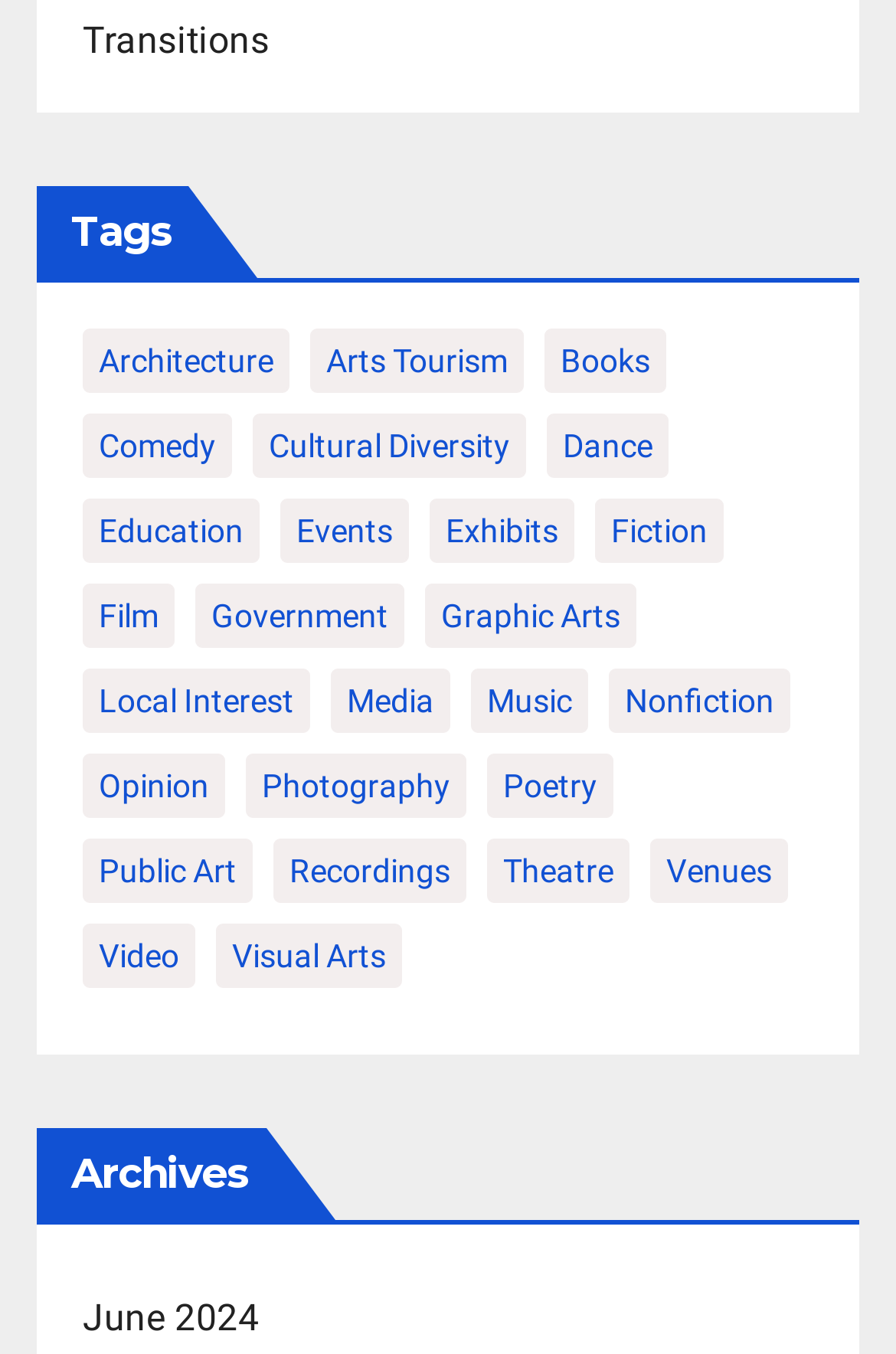What is the second category from the top?
Using the image as a reference, answer the question in detail.

I determined the second category from the top by examining the links on the webpage. The links are arranged vertically, and the 'Tags' heading is at the top. The second link below the 'Tags' heading is 'Architecture (4 items)', so it is the second category from the top.